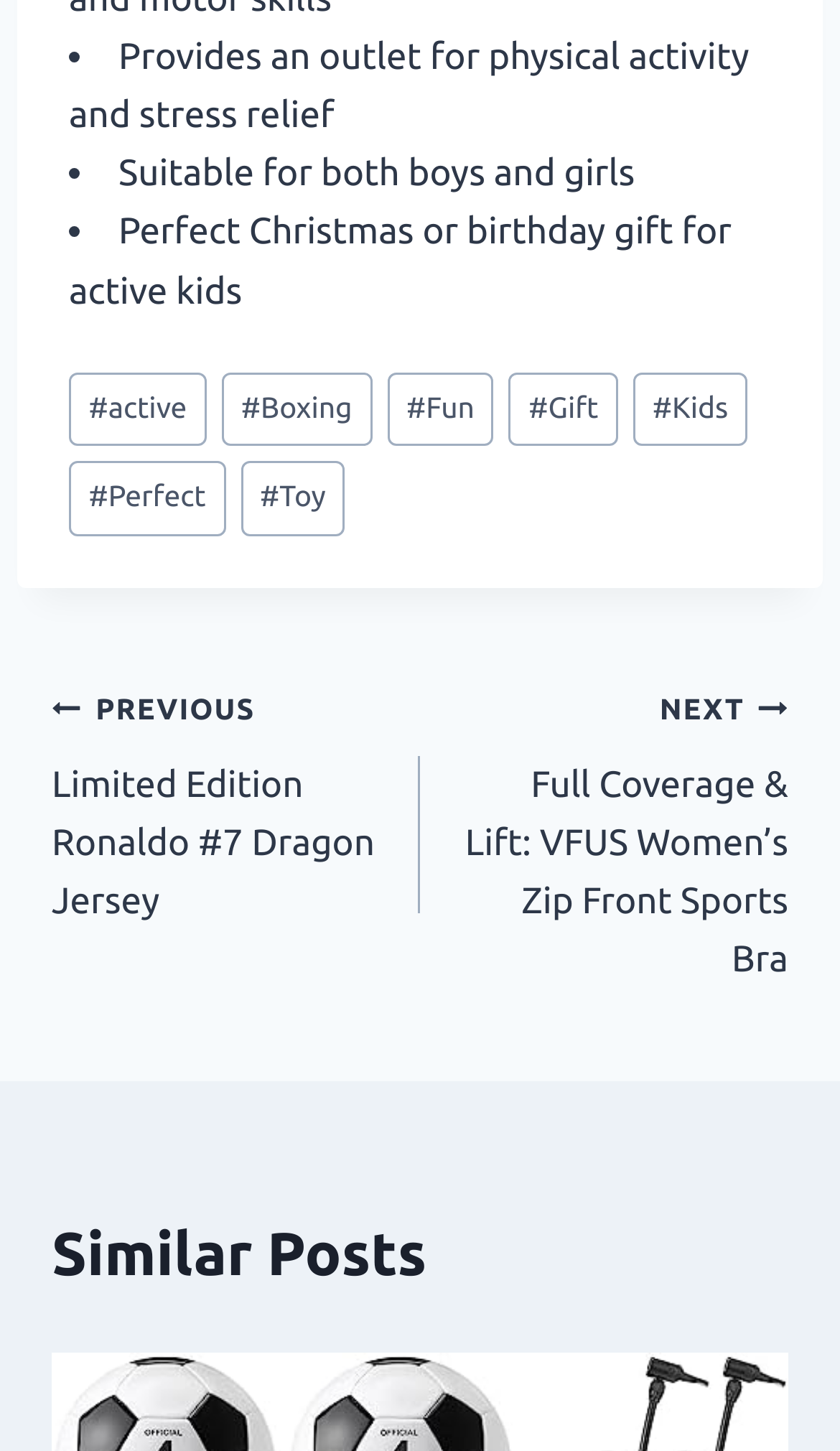Show me the bounding box coordinates of the clickable region to achieve the task as per the instruction: "Click on the 'PREVIOUS Limited Edition Ronaldo #7 Dragon Jersey' link".

[0.062, 0.468, 0.5, 0.642]